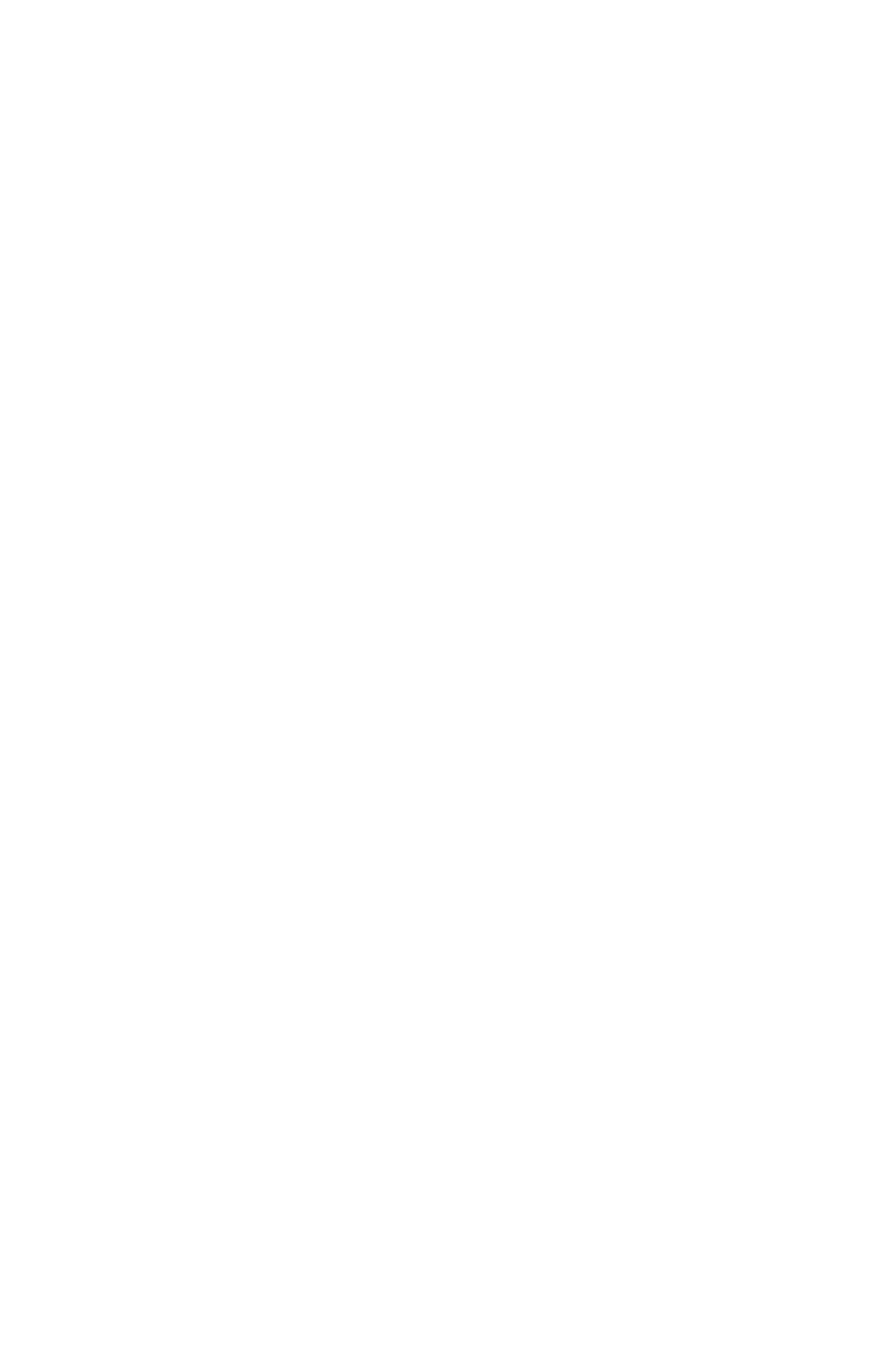Please identify the bounding box coordinates of the area that needs to be clicked to fulfill the following instruction: "go to Krabb page."

[0.23, 0.722, 0.529, 0.804]